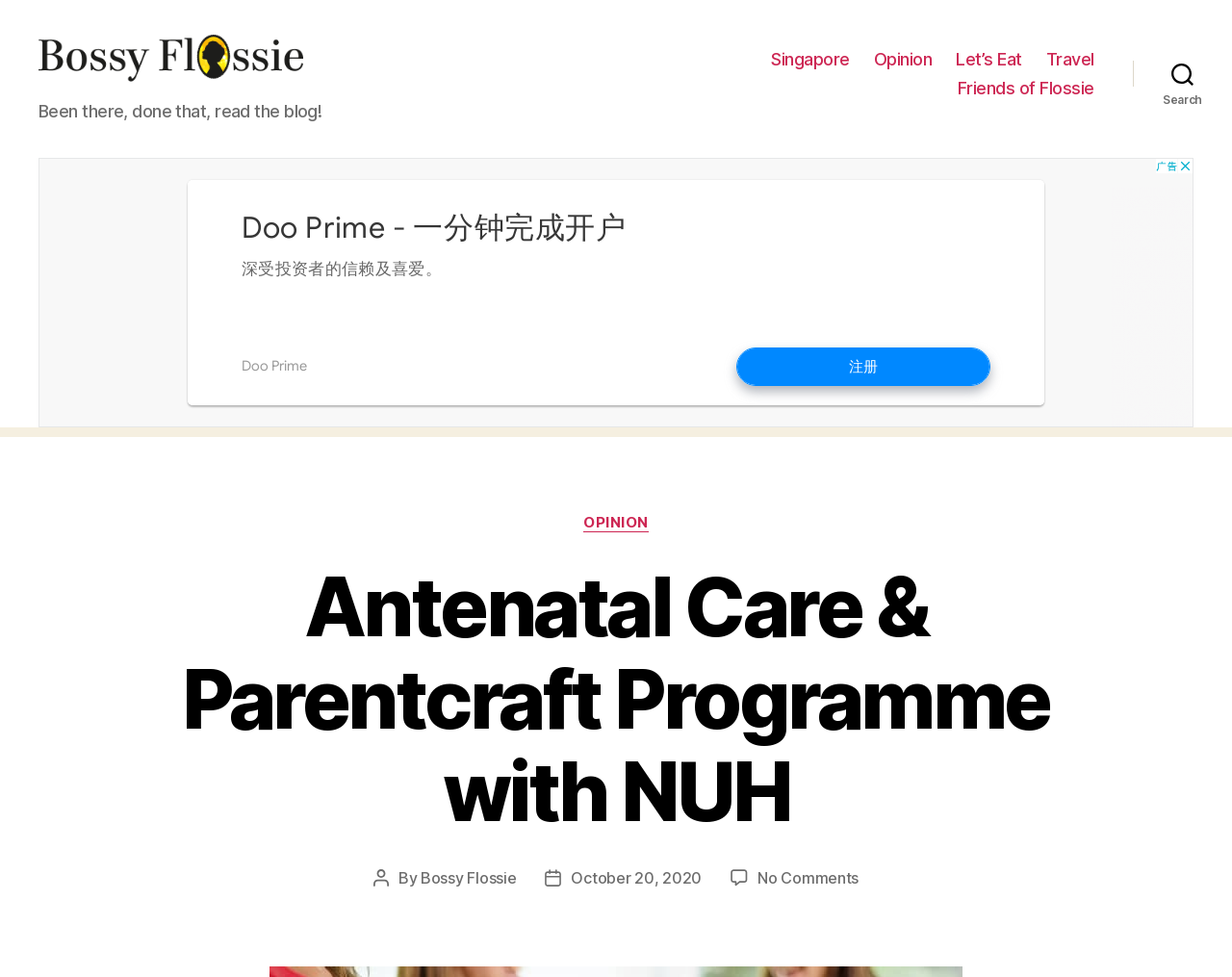For the following element description, predict the bounding box coordinates in the format (top-left x, top-left y, bottom-right x, bottom-right y). All values should be floating point numbers between 0 and 1. Description: Let’s Eat

[0.776, 0.062, 0.83, 0.083]